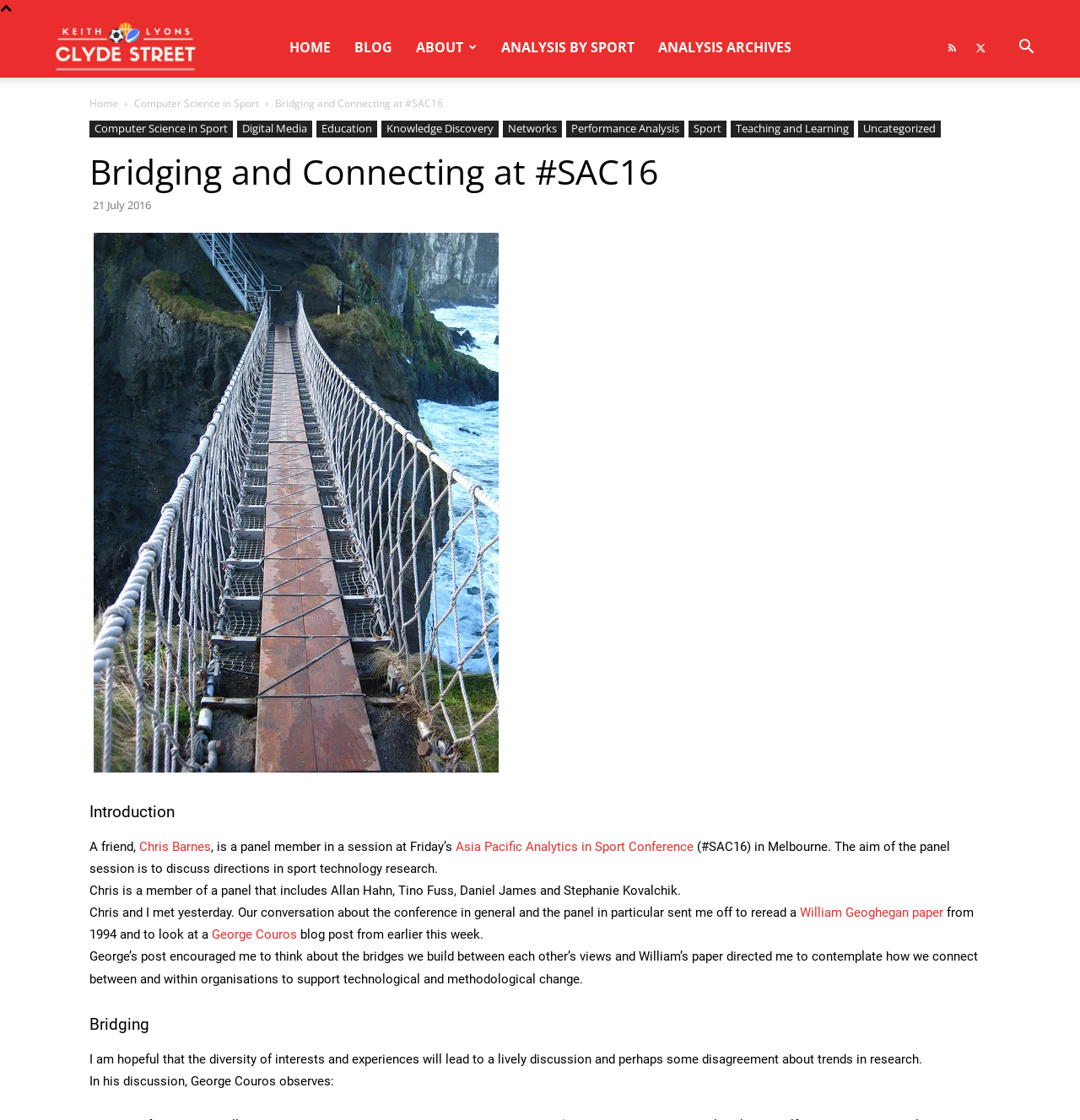Given the element description "Computer Science in Sport" in the screenshot, predict the bounding box coordinates of that UI element.

[0.083, 0.108, 0.216, 0.123]